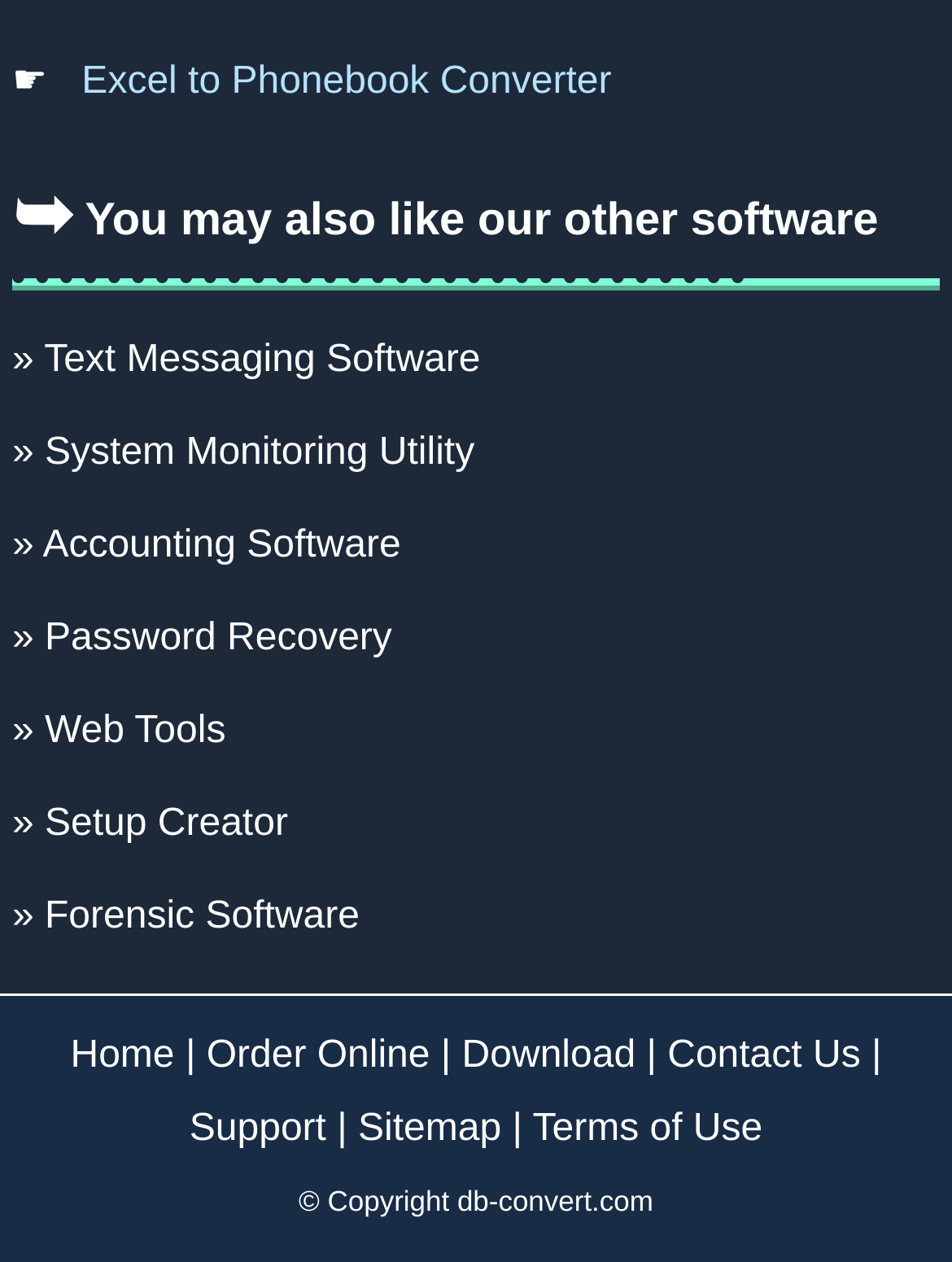Please provide the bounding box coordinates for the UI element as described: "» Web Tools". The coordinates must be four floats between 0 and 1, represented as [left, top, right, bottom].

[0.013, 0.562, 0.237, 0.597]